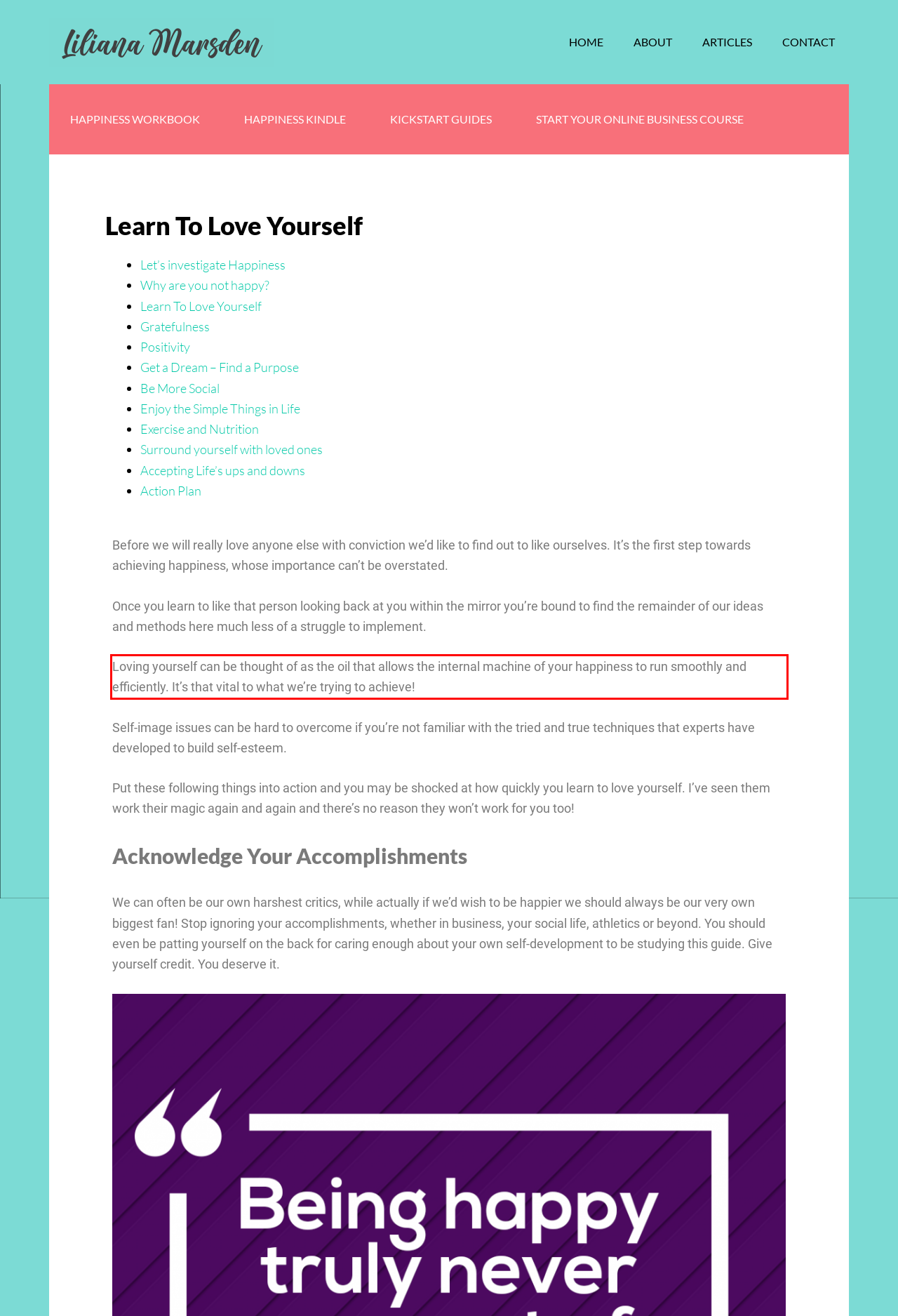Review the screenshot of the webpage and recognize the text inside the red rectangle bounding box. Provide the extracted text content.

Loving yourself can be thought of as the oil that allows the internal machine of your happiness to run smoothly and efficiently. It’s that vital to what we’re trying to achieve!